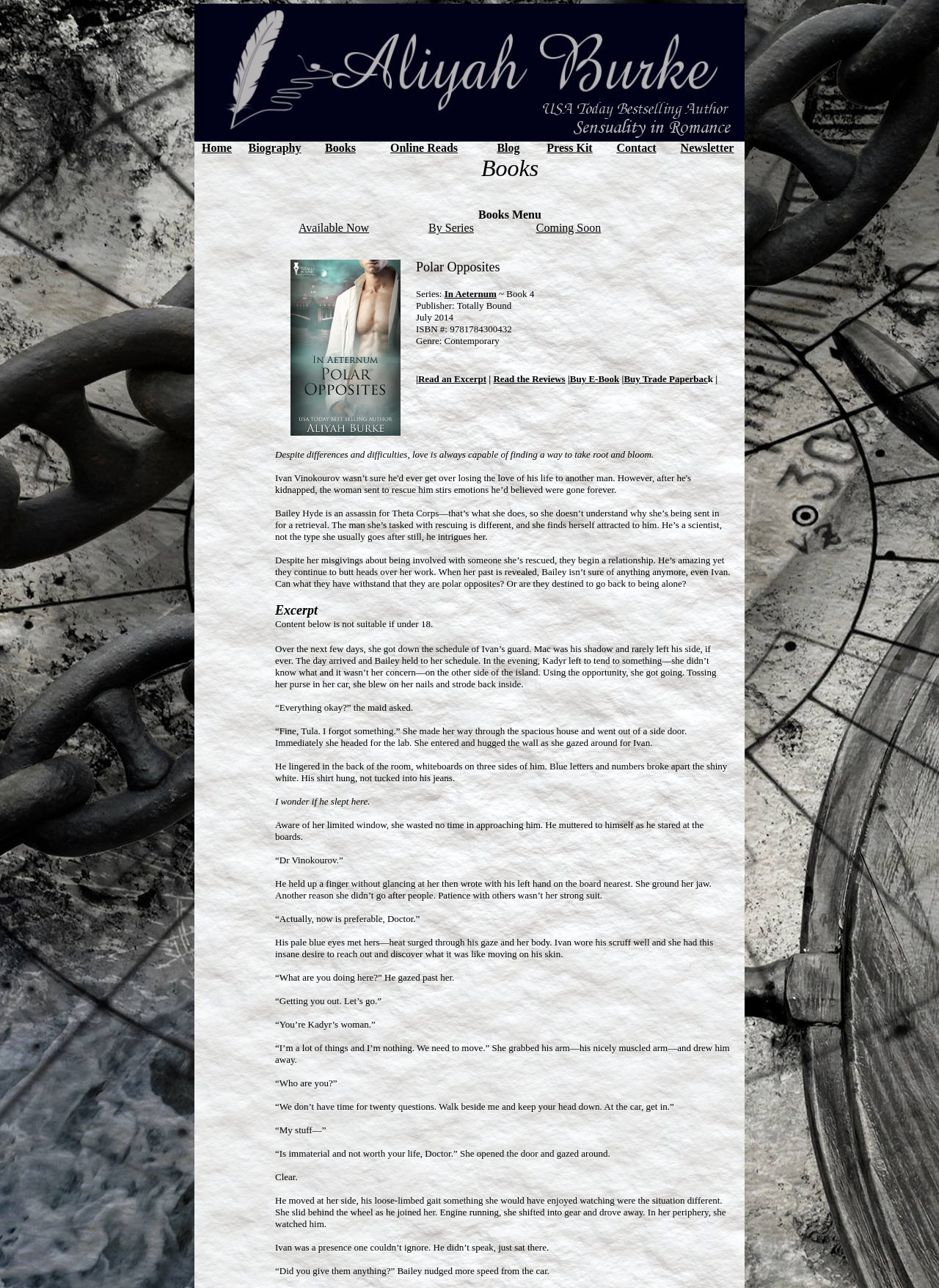Please identify the bounding box coordinates of the clickable area that will allow you to execute the instruction: "Click Home".

[0.207, 0.11, 0.255, 0.12]